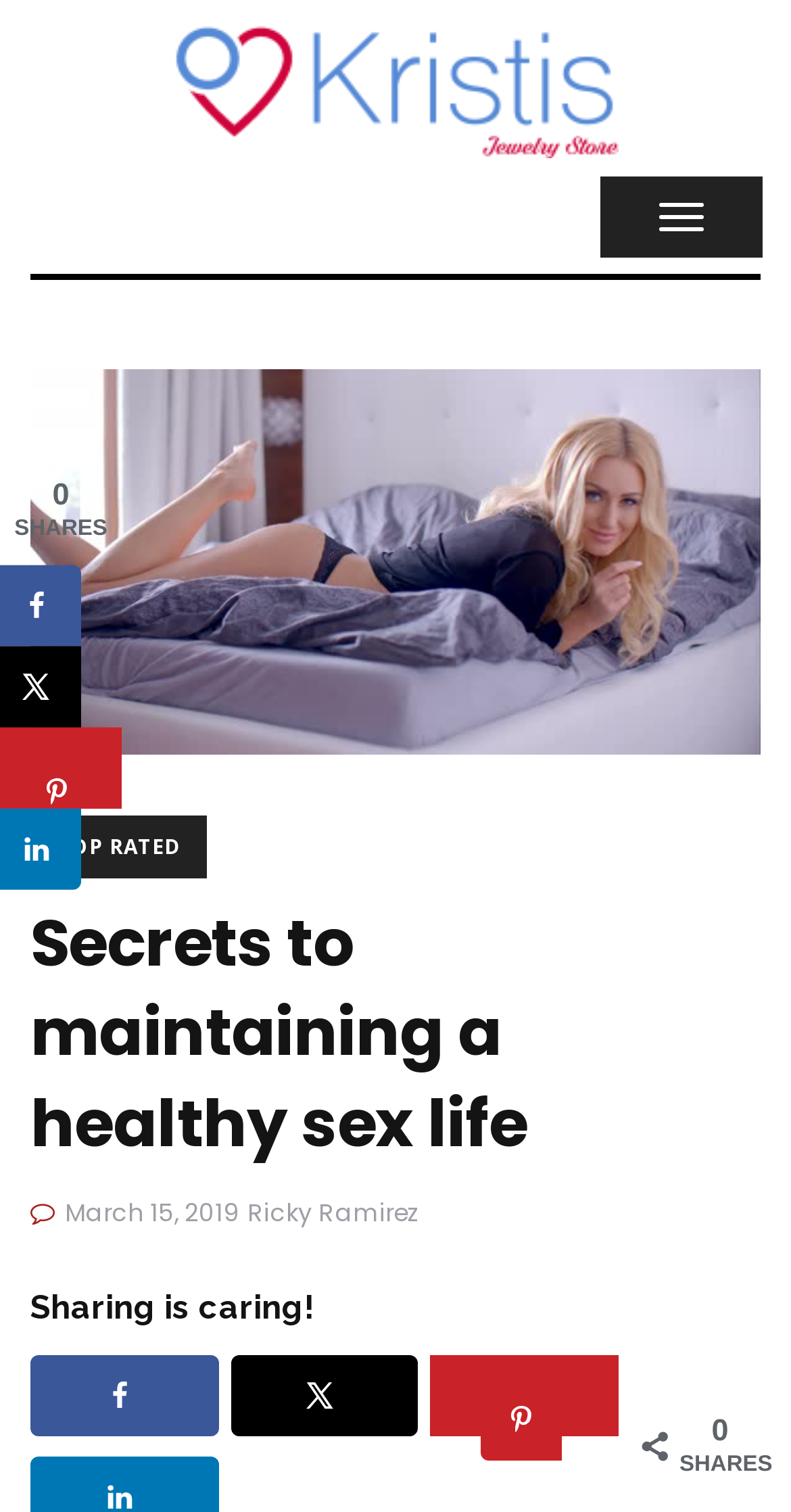Based on the element description, predict the bounding box coordinates (top-left x, top-left y, bottom-right x, bottom-right y) for the UI element in the screenshot: Ricky Ramirez

[0.313, 0.79, 0.531, 0.813]